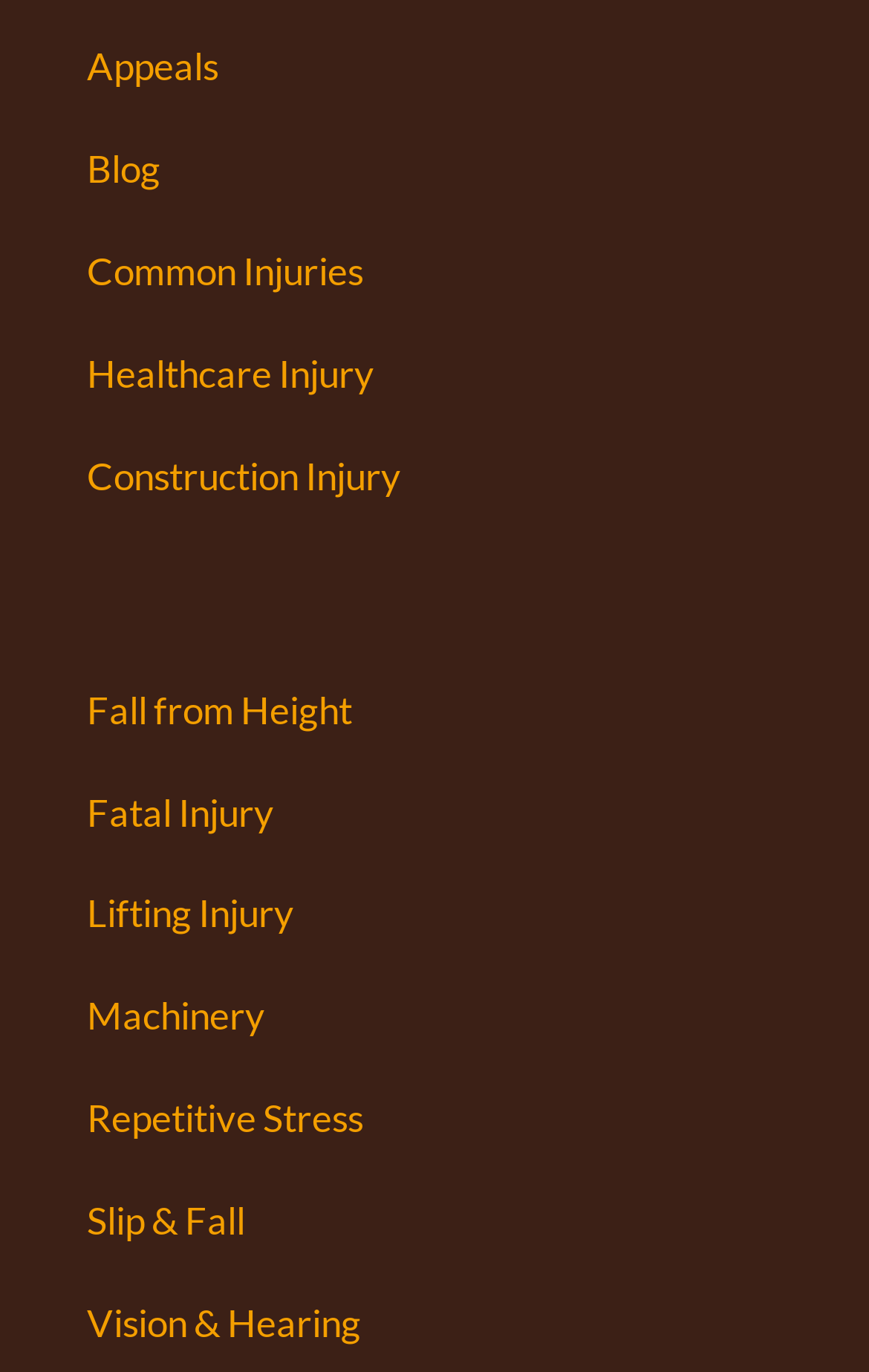Use a single word or phrase to answer the following:
Are there any non-injury related links?

Yes